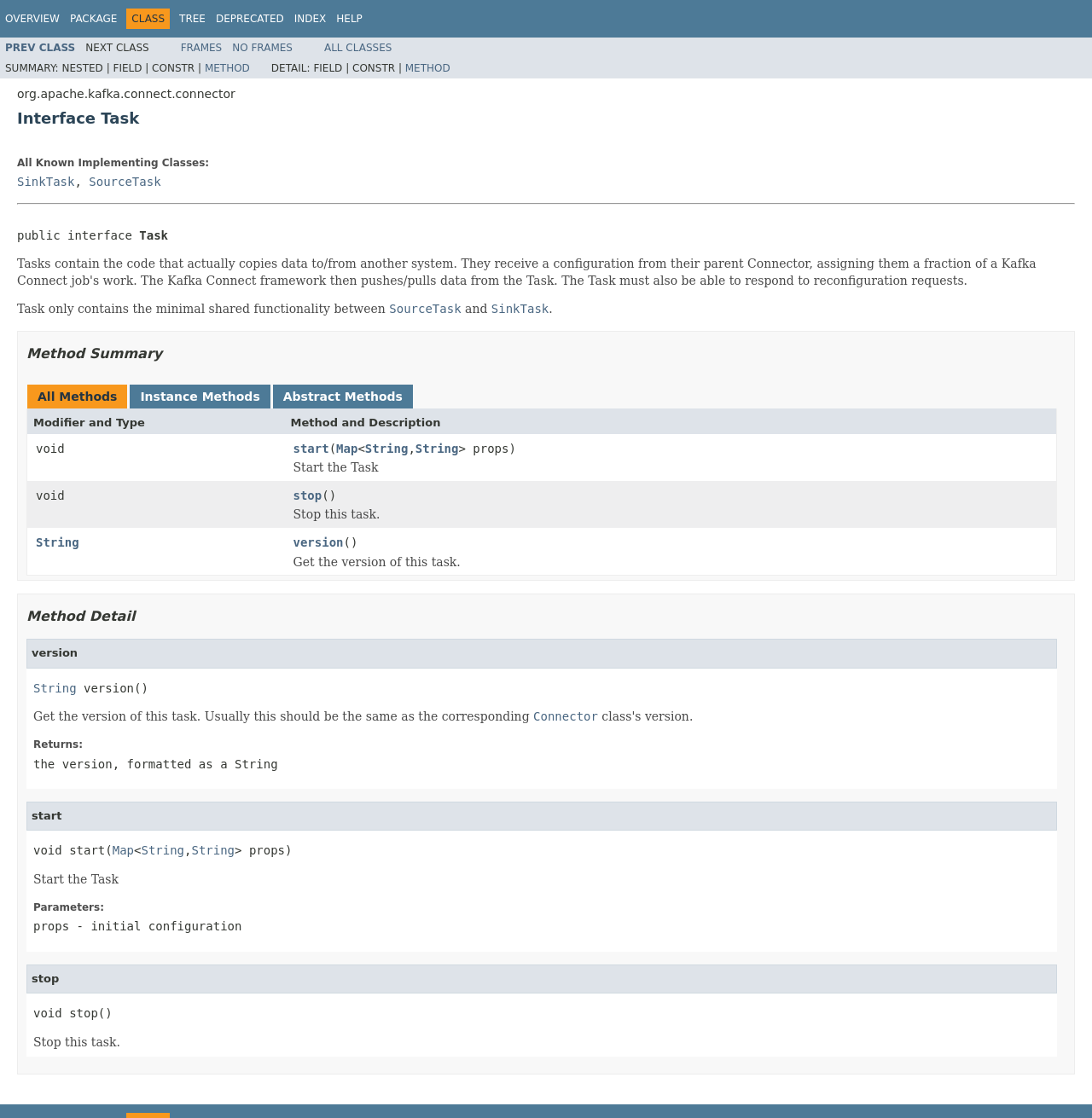Identify the bounding box coordinates for the UI element mentioned here: "start". Provide the coordinates as four float values between 0 and 1, i.e., [left, top, right, bottom].

[0.268, 0.395, 0.301, 0.409]